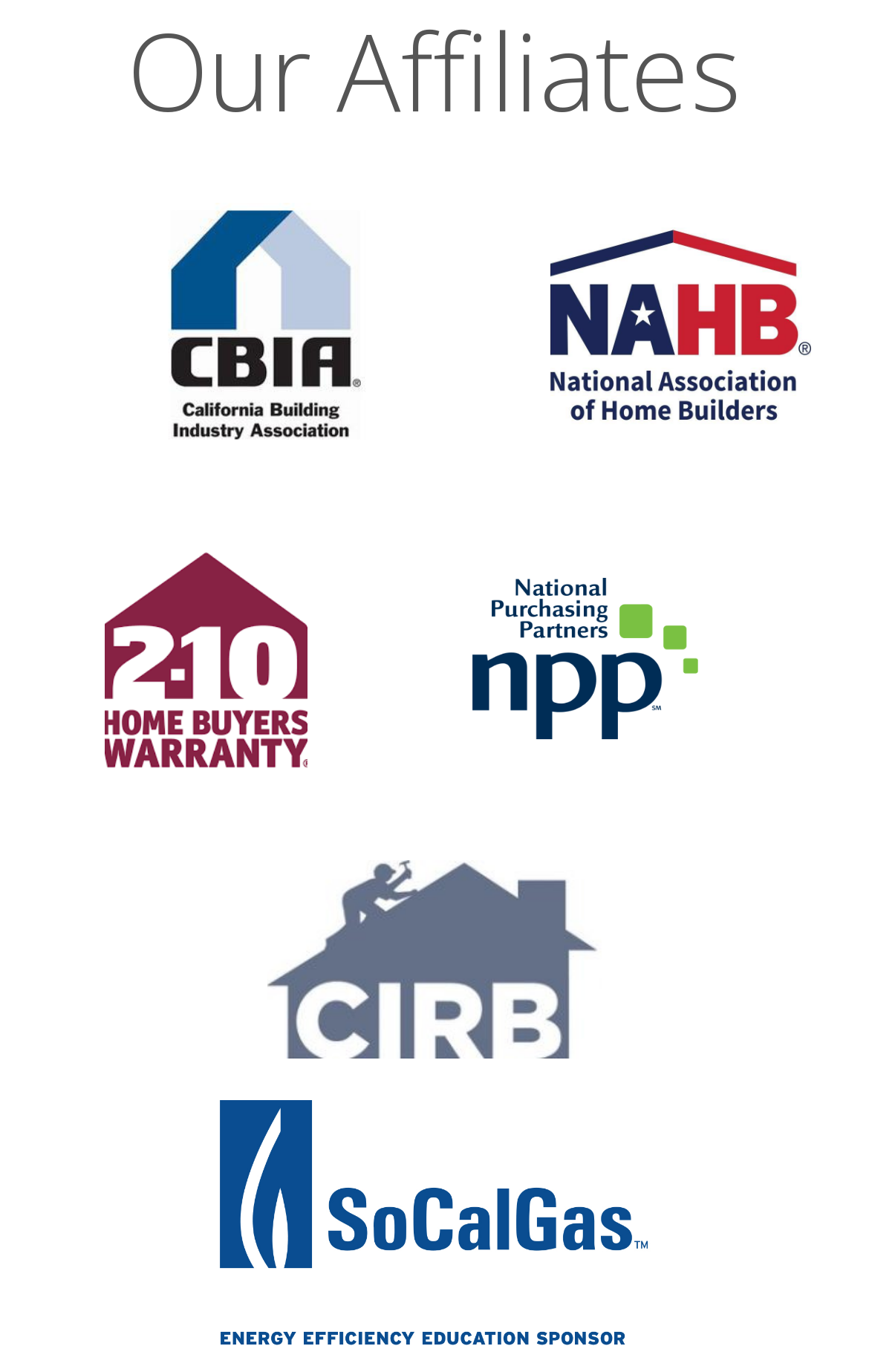What is the position of the third link?
Please look at the screenshot and answer in one word or a short phrase.

Middle left